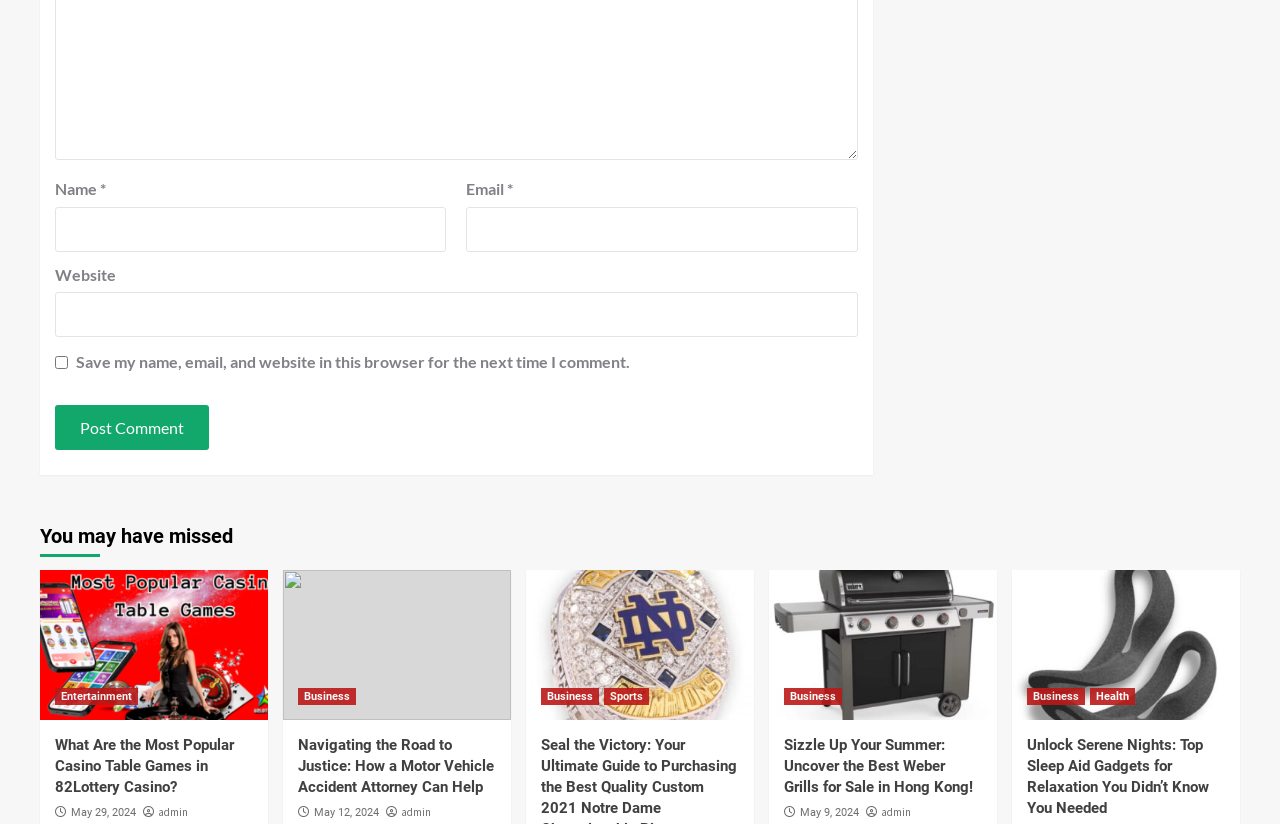Respond concisely with one word or phrase to the following query:
What is the purpose of the checkbox?

Save comment info